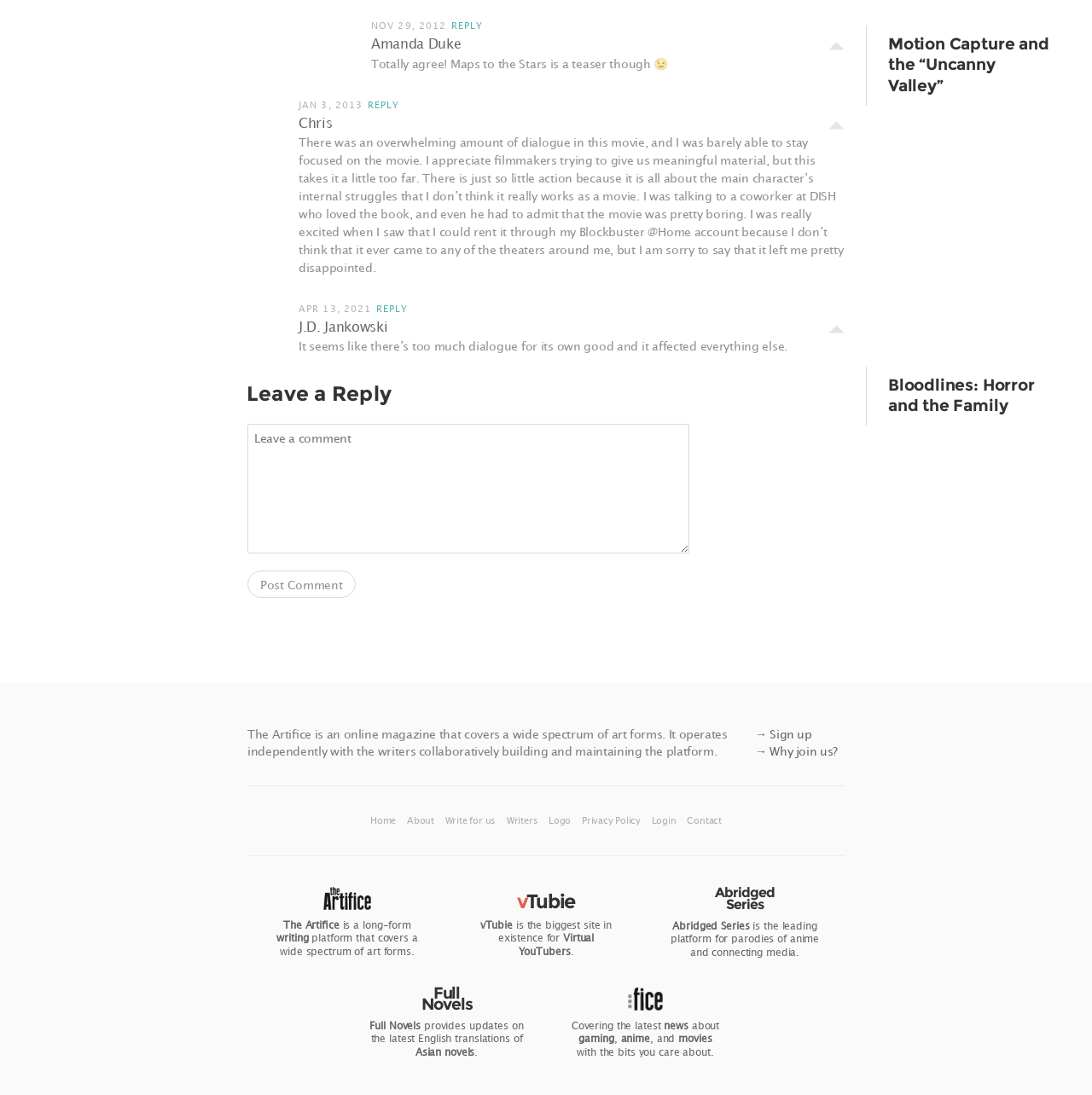Specify the bounding box coordinates of the element's area that should be clicked to execute the given instruction: "Post Comment". The coordinates should be four float numbers between 0 and 1, i.e., [left, top, right, bottom].

[0.227, 0.521, 0.326, 0.546]